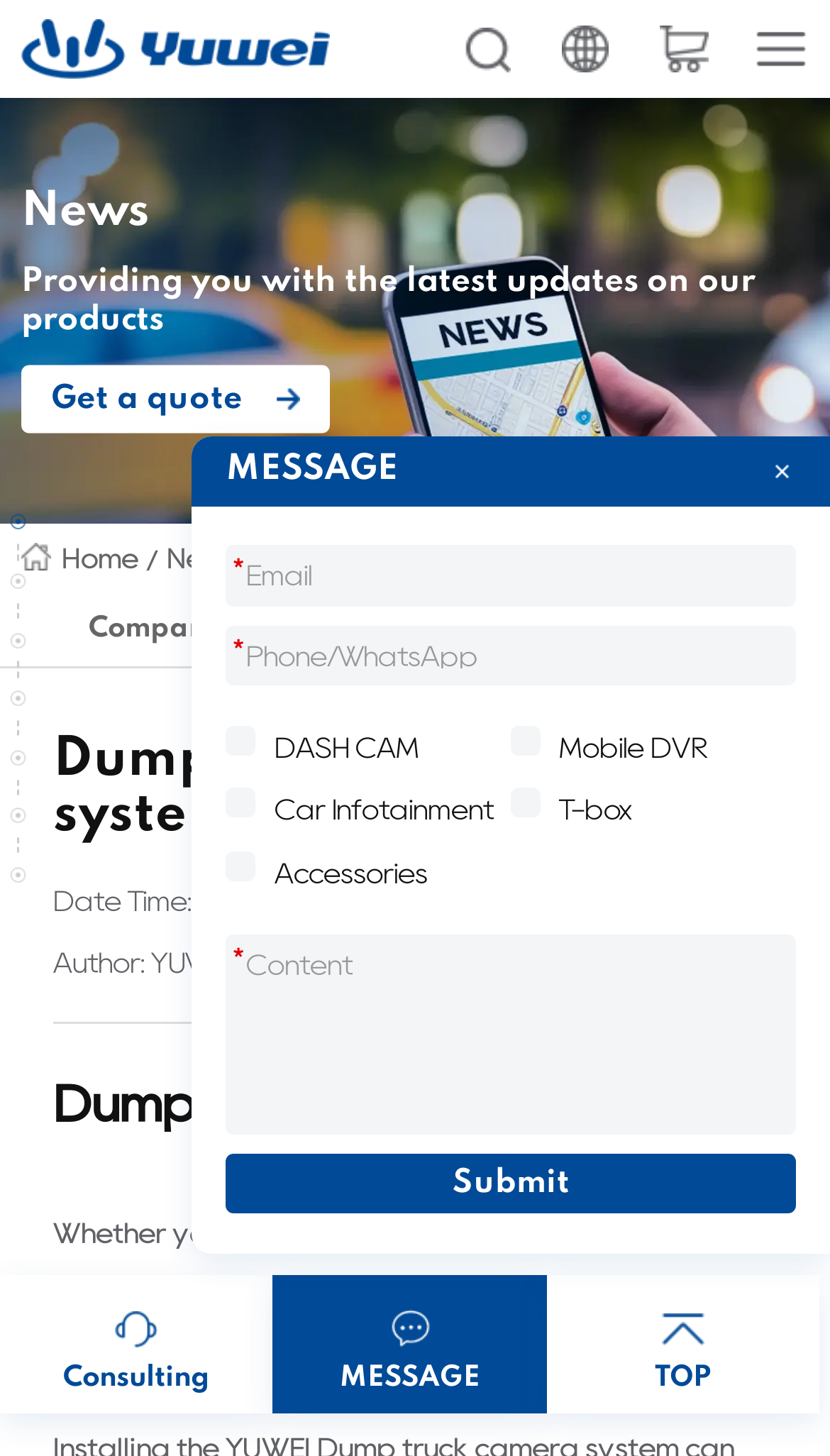Identify the bounding box of the HTML element described as: "Articles".

[0.781, 0.409, 0.906, 0.457]